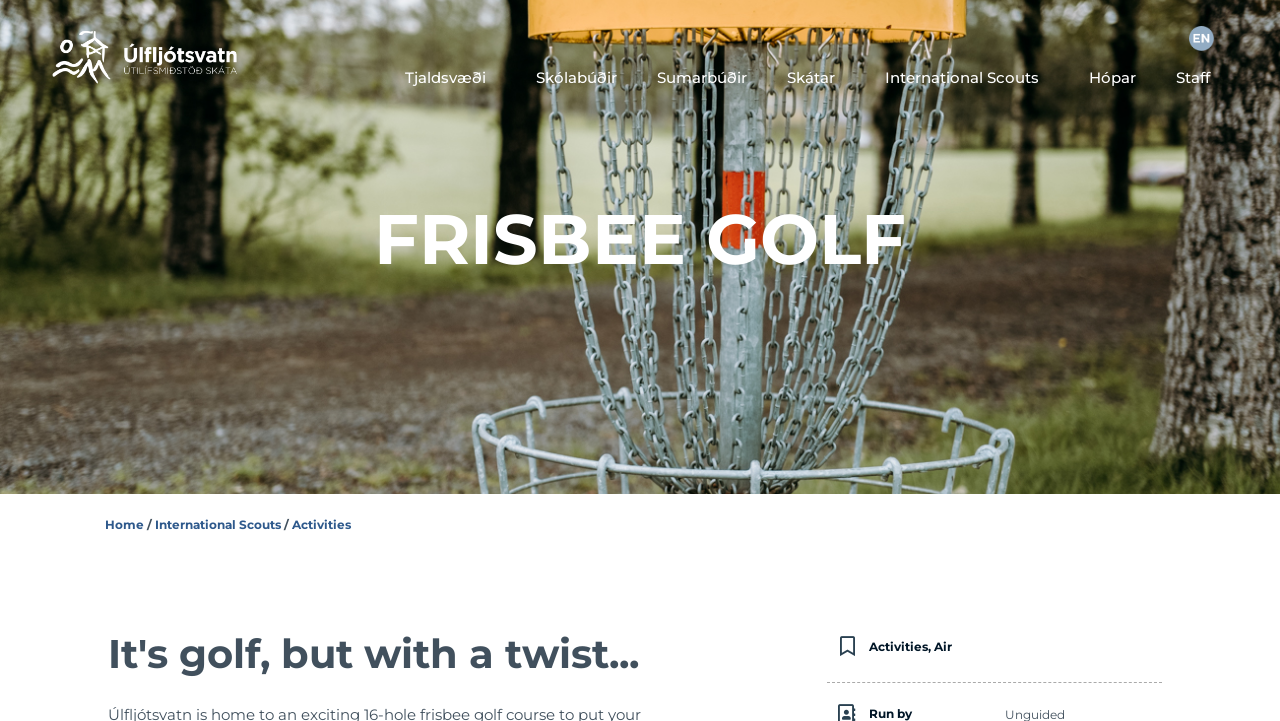Using the given element description, provide the bounding box coordinates (top-left x, top-left y, bottom-right x, bottom-right y) for the corresponding UI element in the screenshot: International Scouts

[0.676, 0.085, 0.835, 0.132]